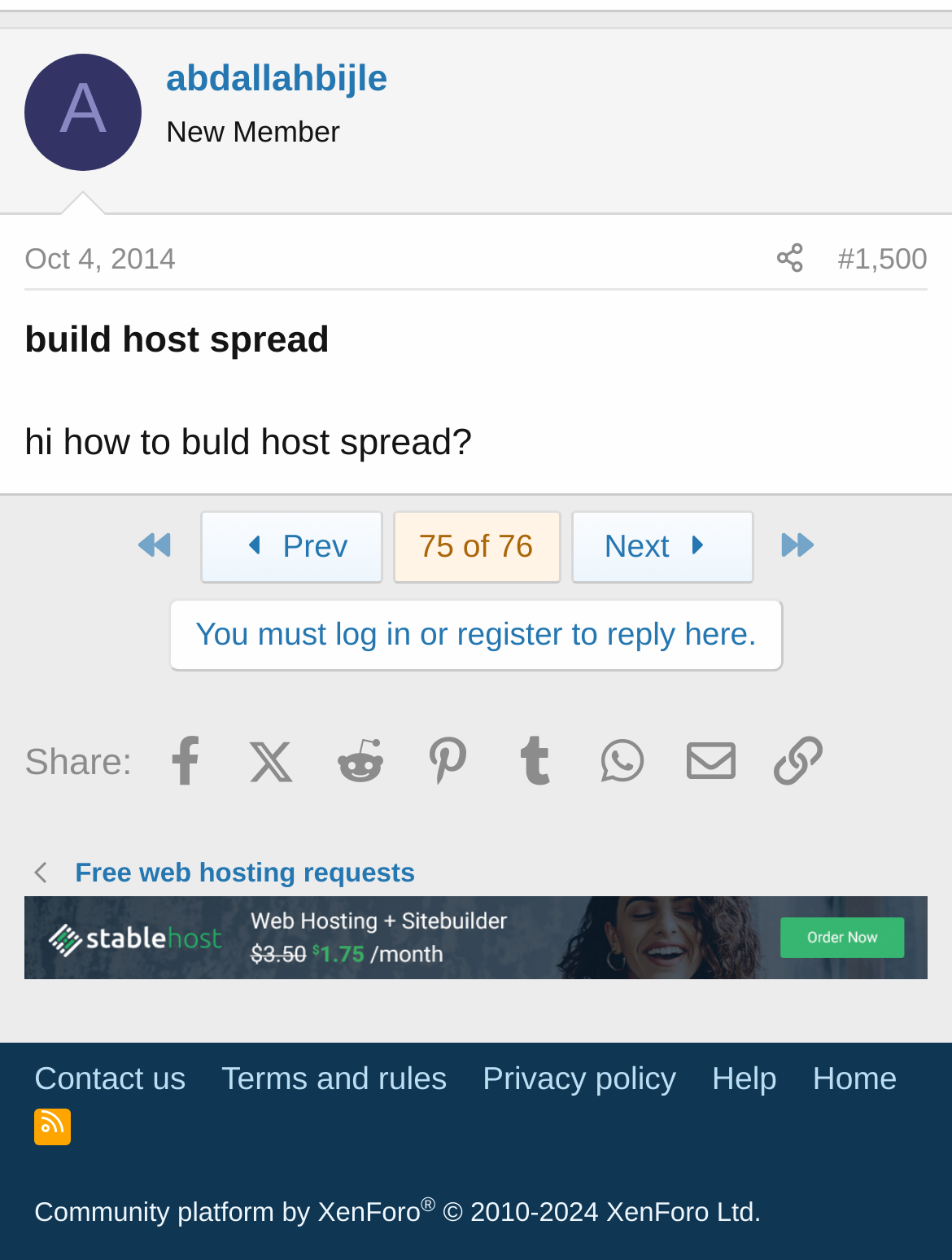What is the username of the user who created the post?
Could you give a comprehensive explanation in response to this question?

The username can be found in the link element with the text 'abdallahbijle' which is a child of the article element. This link element also contains an image with the same text, indicating that it is a profile picture or avatar.